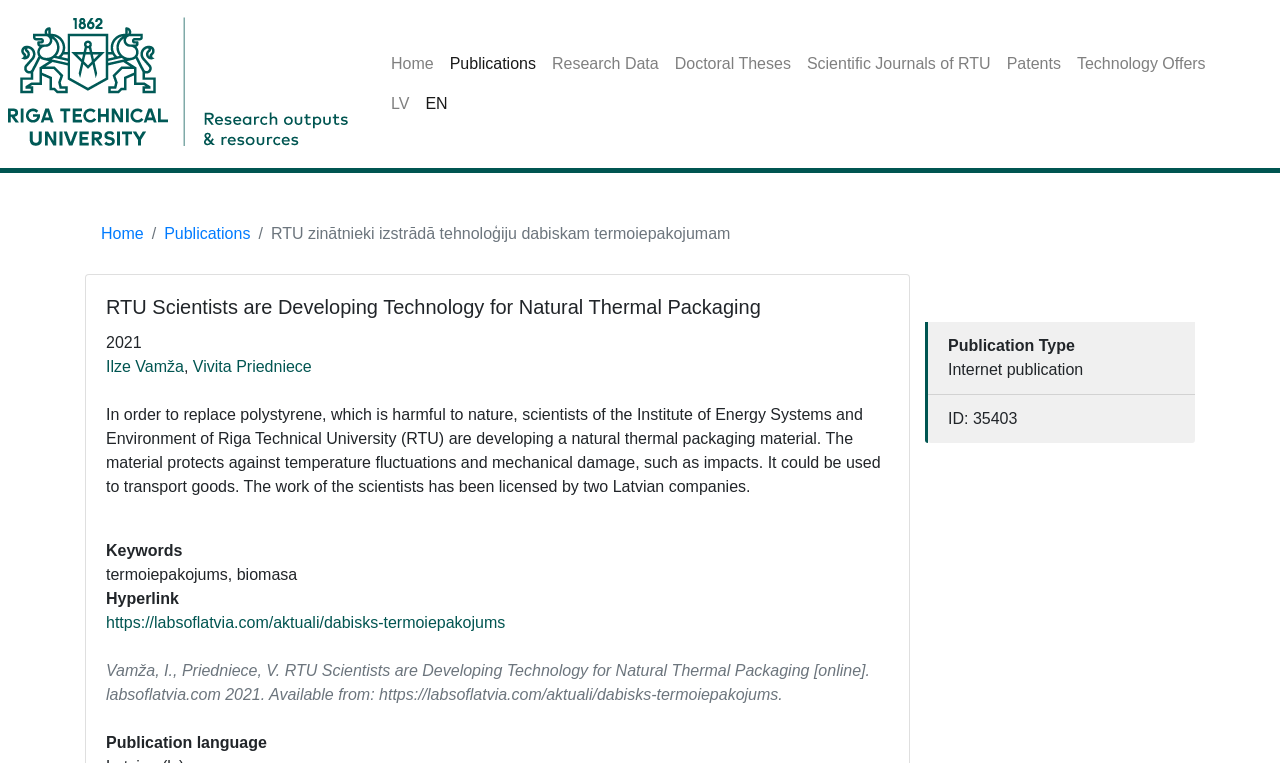Please specify the bounding box coordinates of the element that should be clicked to execute the given instruction: 'View the Scientific Journals of RTU'. Ensure the coordinates are four float numbers between 0 and 1, expressed as [left, top, right, bottom].

[0.624, 0.058, 0.78, 0.11]